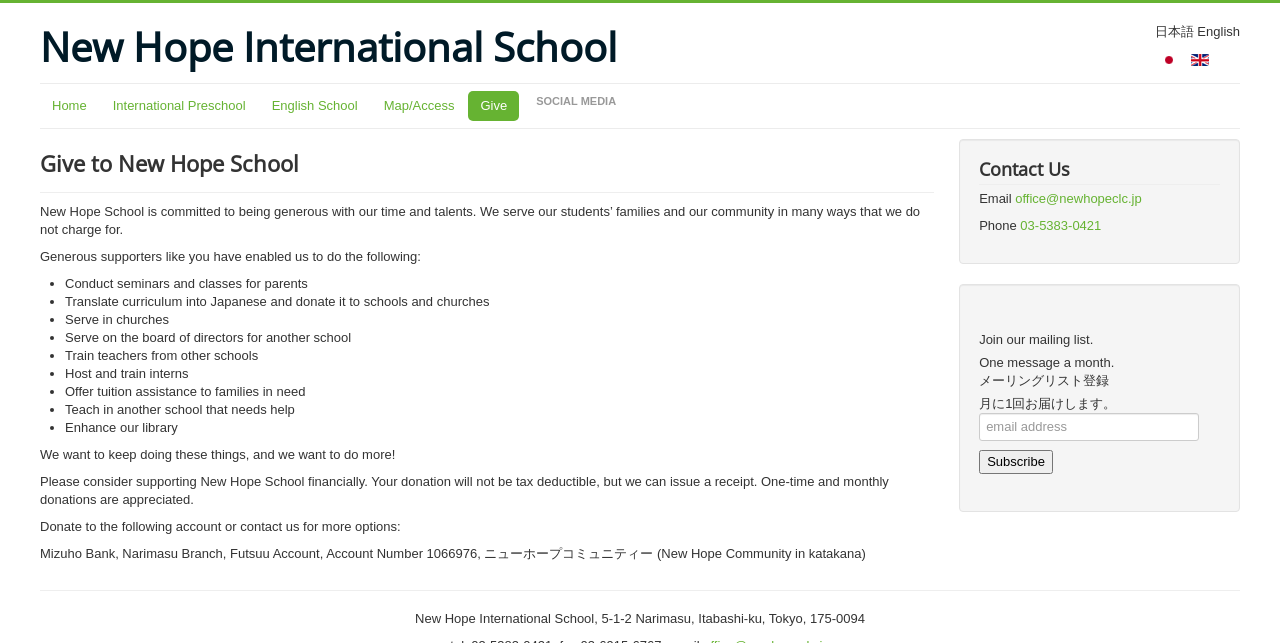Find the bounding box coordinates of the element you need to click on to perform this action: 'Subscribe to the mailing list'. The coordinates should be represented by four float values between 0 and 1, in the format [left, top, right, bottom].

[0.765, 0.7, 0.823, 0.737]